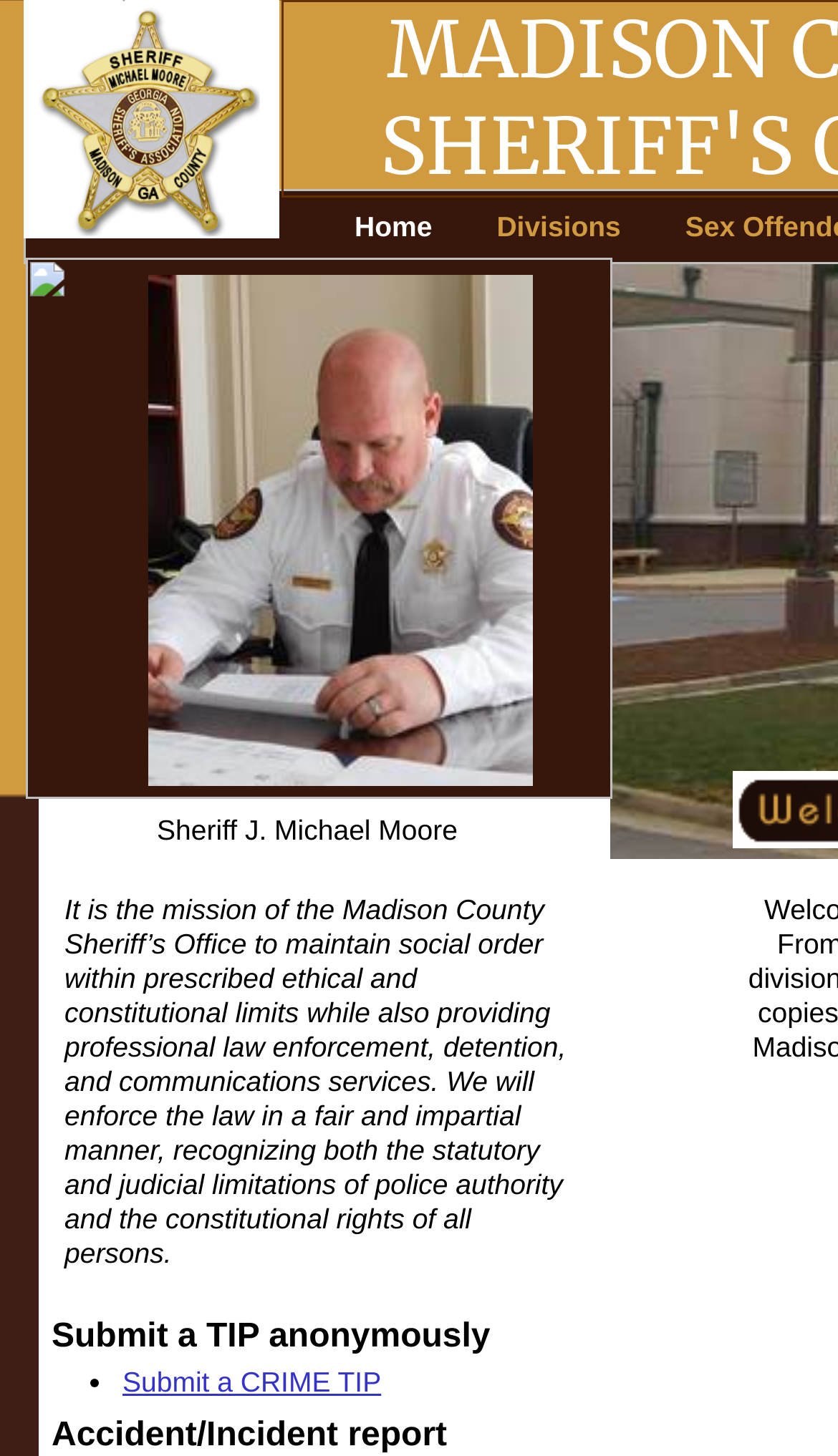From the image, can you give a detailed response to the question below:
How can I submit a crime tip?

The webpage provides a link 'Submit a CRIME TIP' that allows users to submit a crime tip anonymously, as indicated by the nearby static text element 'Submit a TIP anonymously'.